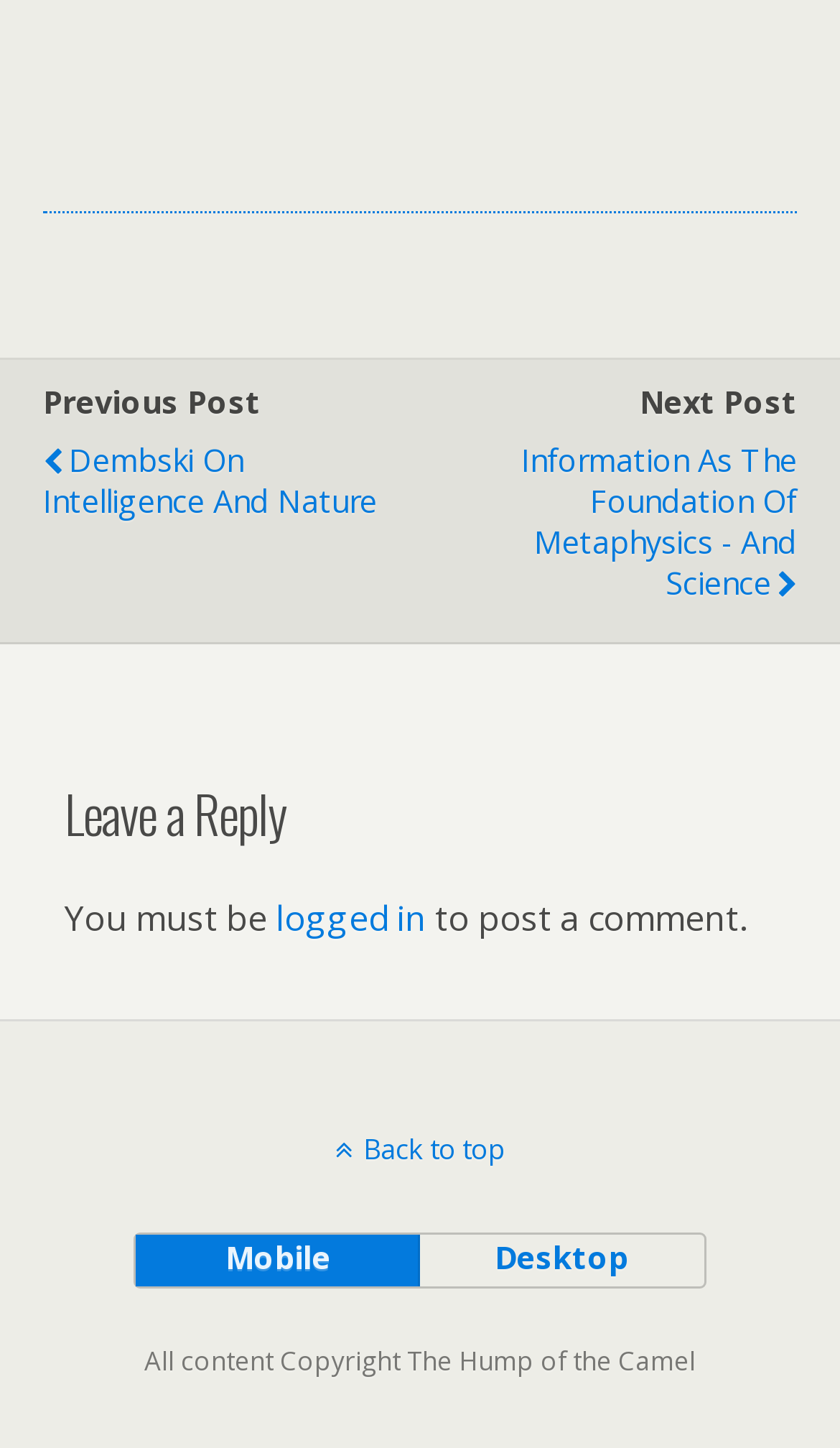Please find the bounding box for the following UI element description. Provide the coordinates in (top-left x, top-left y, bottom-right x, bottom-right y) format, with values between 0 and 1: logged in

[0.328, 0.617, 0.508, 0.65]